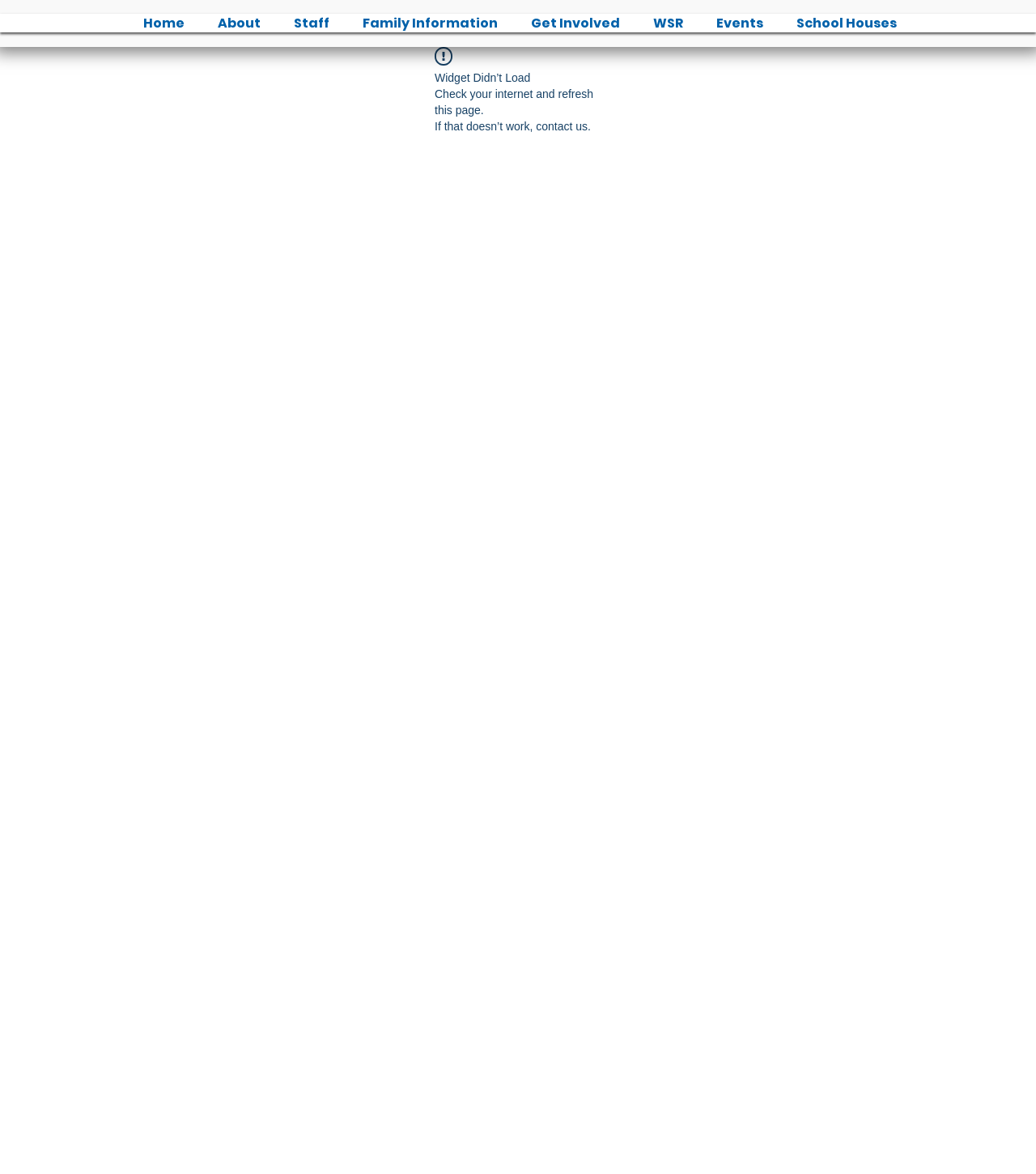Is there a sub-menu for the 'Staff' link?
Provide a comprehensive and detailed answer to the question.

I examined the 'Staff' link and found that it has a describedby attribute, which indicates that it has a sub-menu. This is similar to the other links like 'Get Involved', 'WSR', and 'Events'.